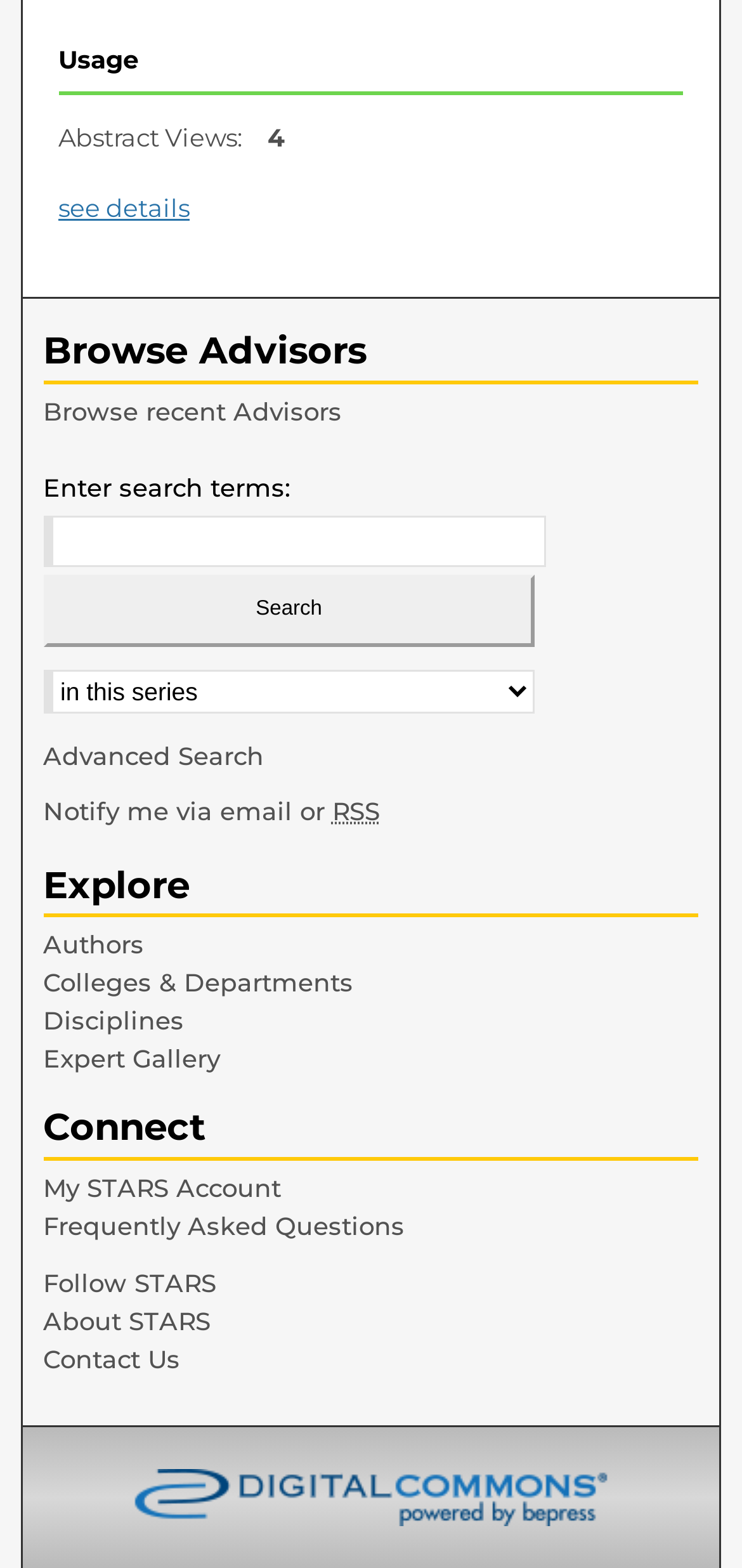Determine the bounding box for the HTML element described here: "Elsevier - Digital Commons". The coordinates should be given as [left, top, right, bottom] with each number being a float between 0 and 1.

[0.179, 0.937, 0.82, 0.973]